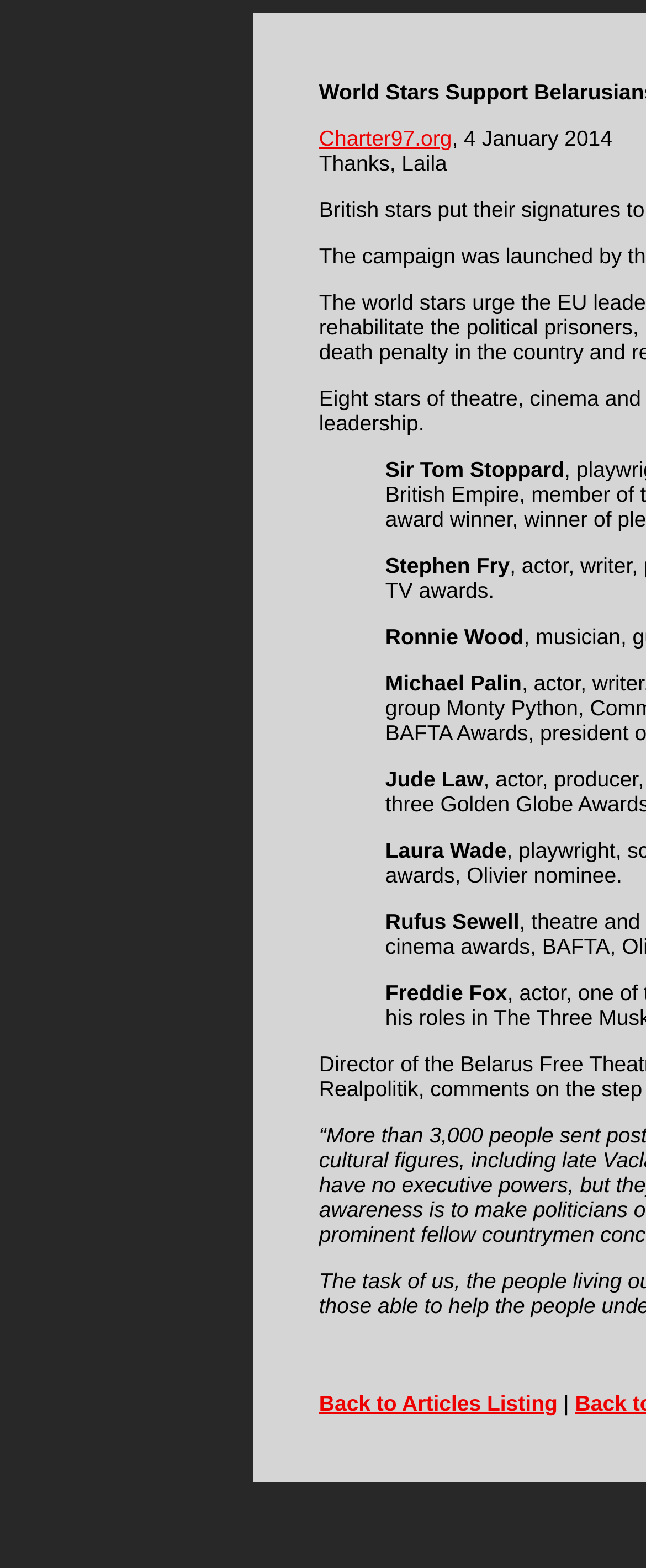Create a detailed narrative describing the layout and content of the webpage.

The webpage appears to be an article page on the website rufussewell.net. At the top, there is a link to "Charter97.org" positioned slightly above the center of the page. Below this link, there is a list of names, including Sir Tom Stoppard, Stephen Fry, Ronnie Wood, Michael Palin, Jude Law, Laura Wade, Rufus Sewell, and Freddie Fox, arranged vertically in a column. Each name is a separate static text element, and they are positioned close together, with the topmost name, Sir Tom Stoppard, located about one-quarter of the way down from the top of the page.

At the bottom of the page, there is a link to "Back to Articles Listing" positioned near the center, accompanied by a vertical bar symbol ("|") to its right.